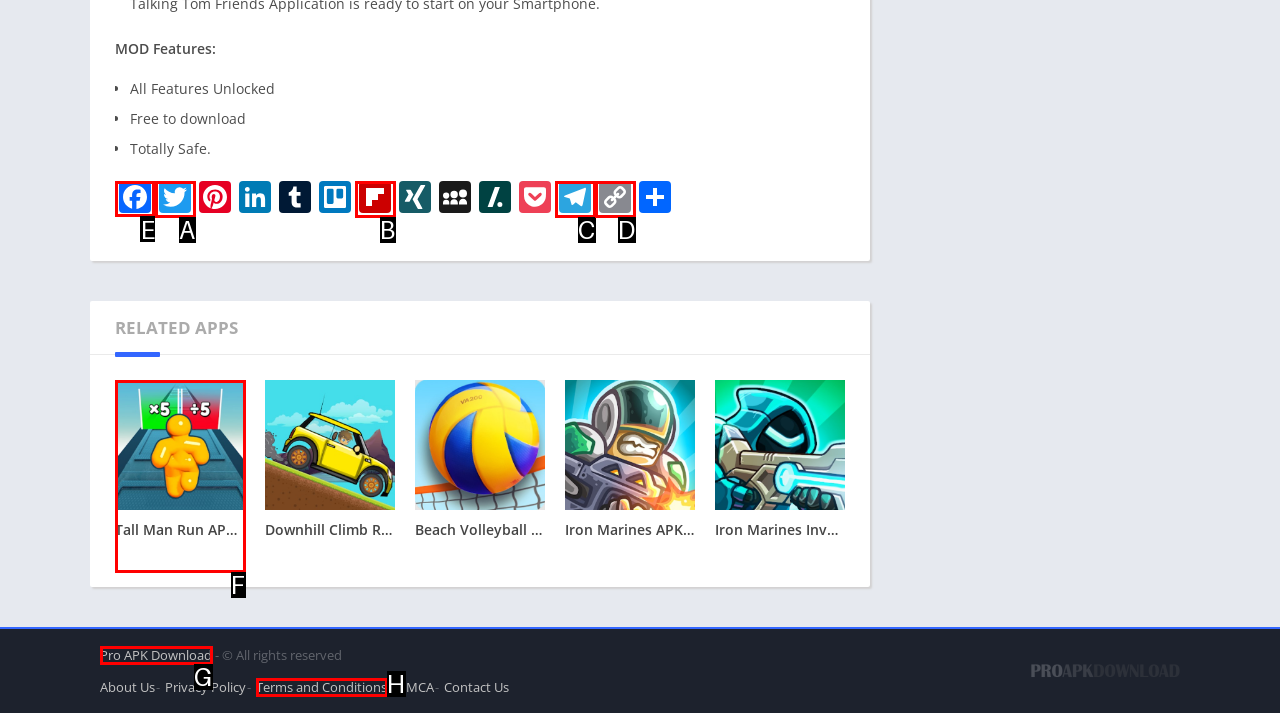Choose the HTML element that should be clicked to achieve this task: Click on Facebook
Respond with the letter of the correct choice.

E